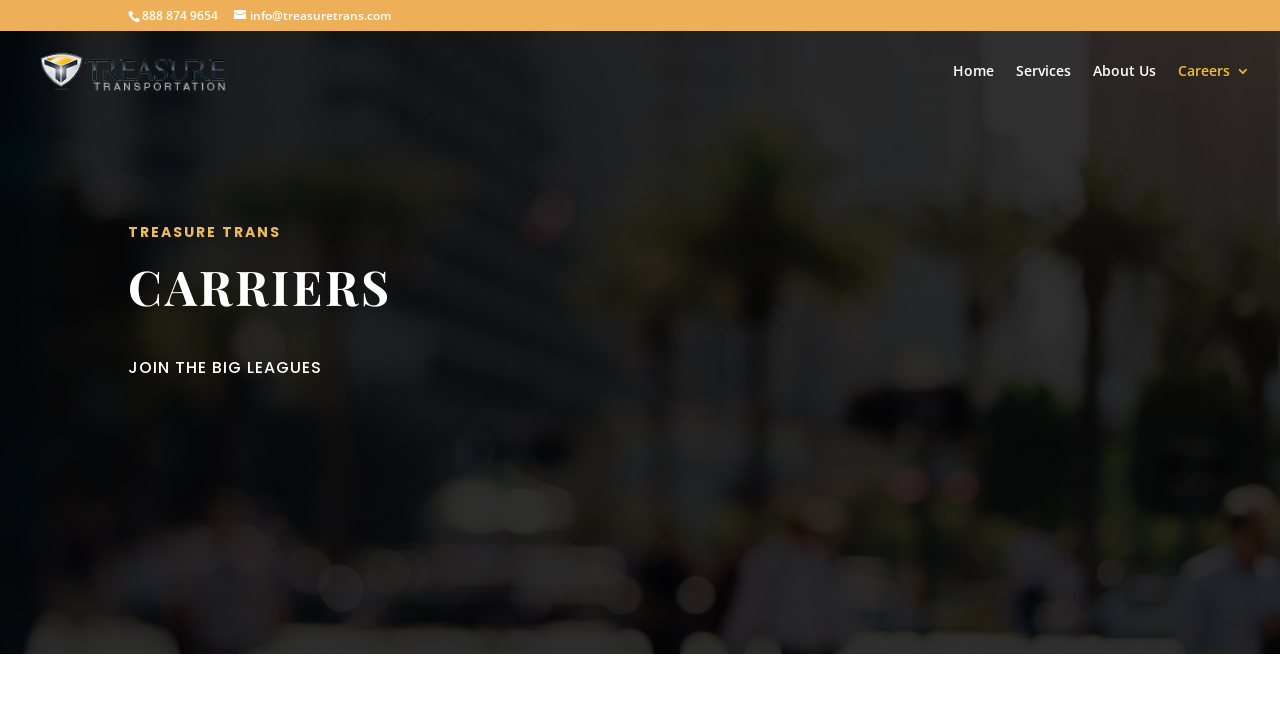Please identify the bounding box coordinates of the area that needs to be clicked to fulfill the following instruction: "call the phone number."

[0.111, 0.01, 0.17, 0.033]